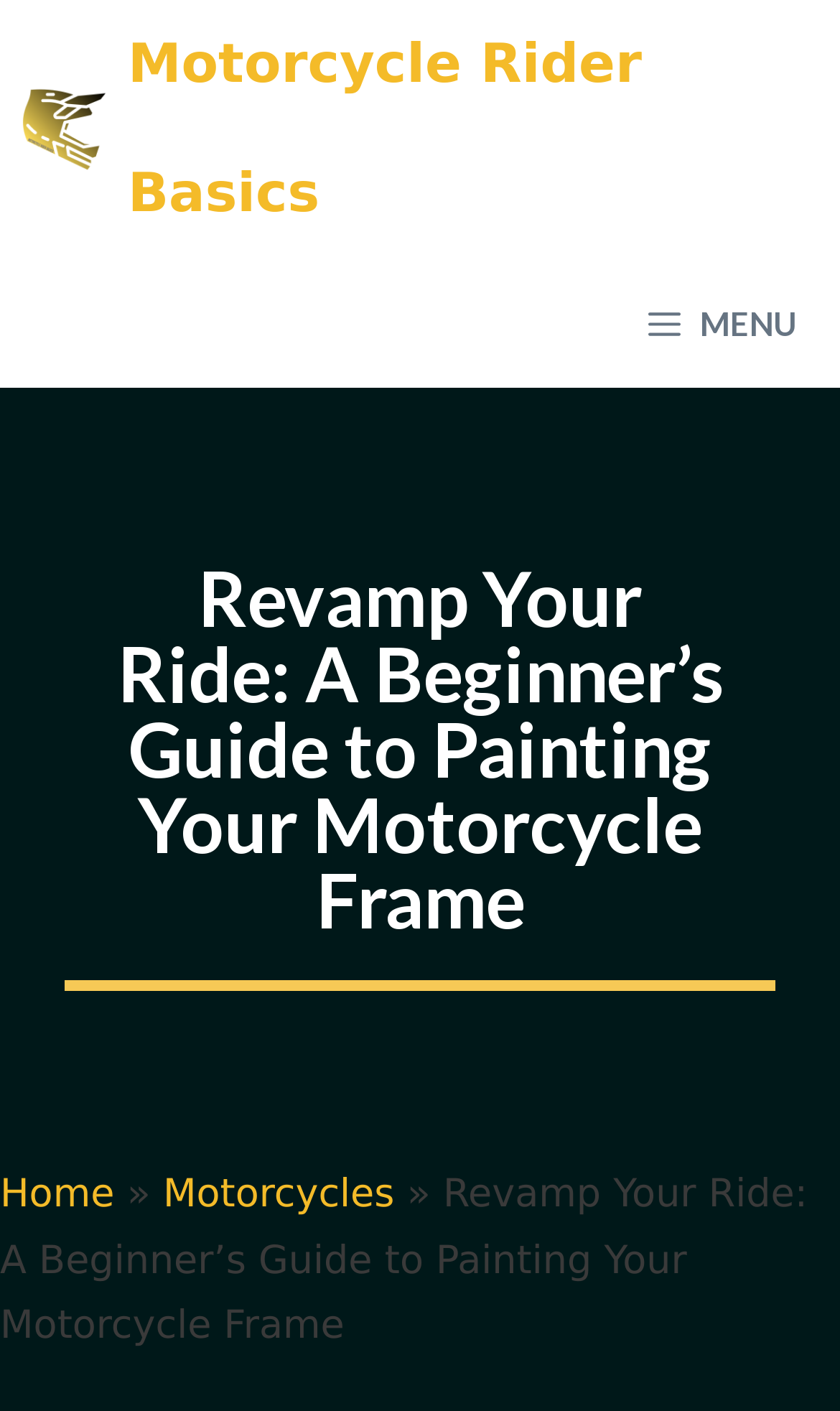Identify the webpage's primary heading and generate its text.

Revamp Your Ride: A Beginner’s Guide to Painting Your Motorcycle Frame